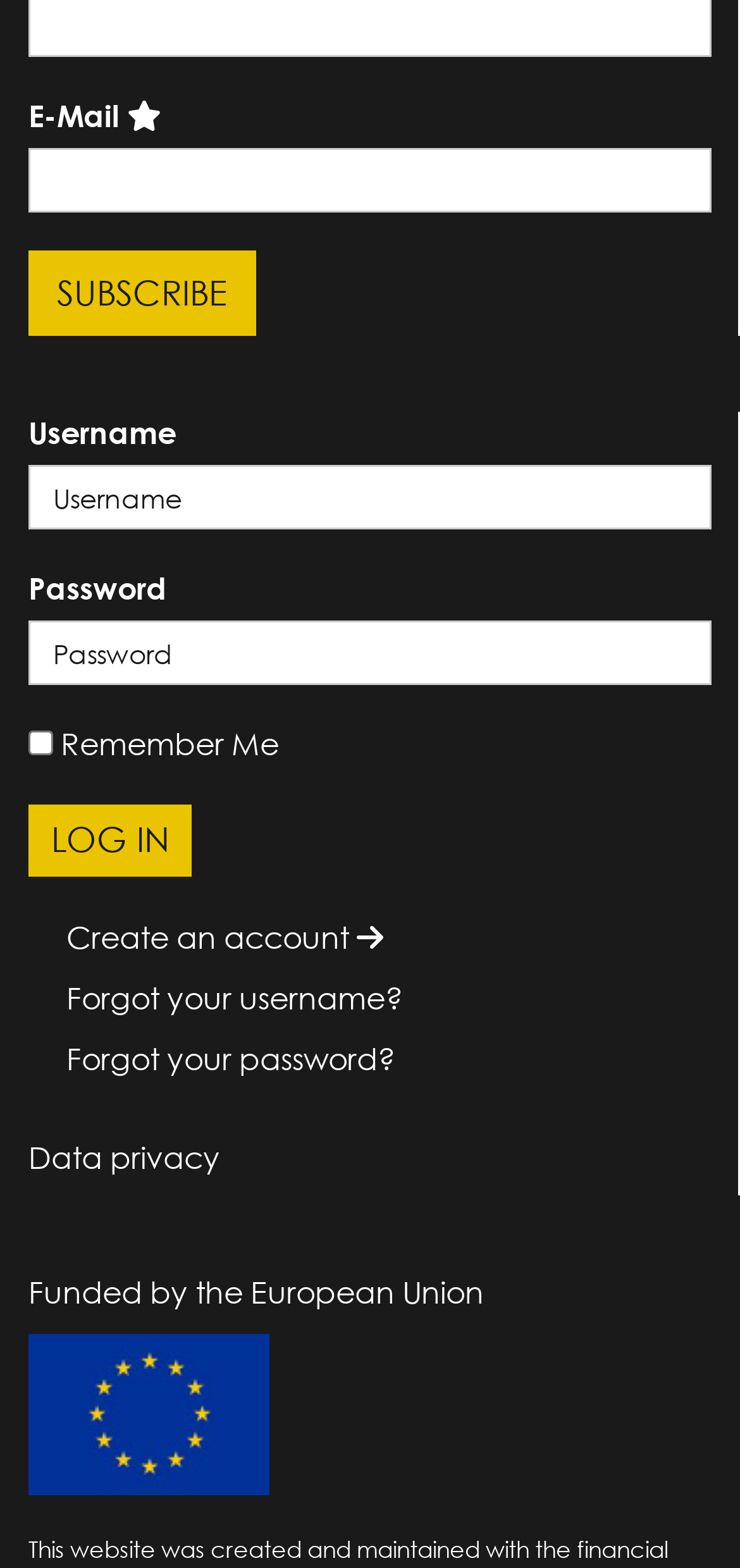What is the function of the 'Remember Me' checkbox?
Look at the screenshot and respond with one word or a short phrase.

To remember login credentials